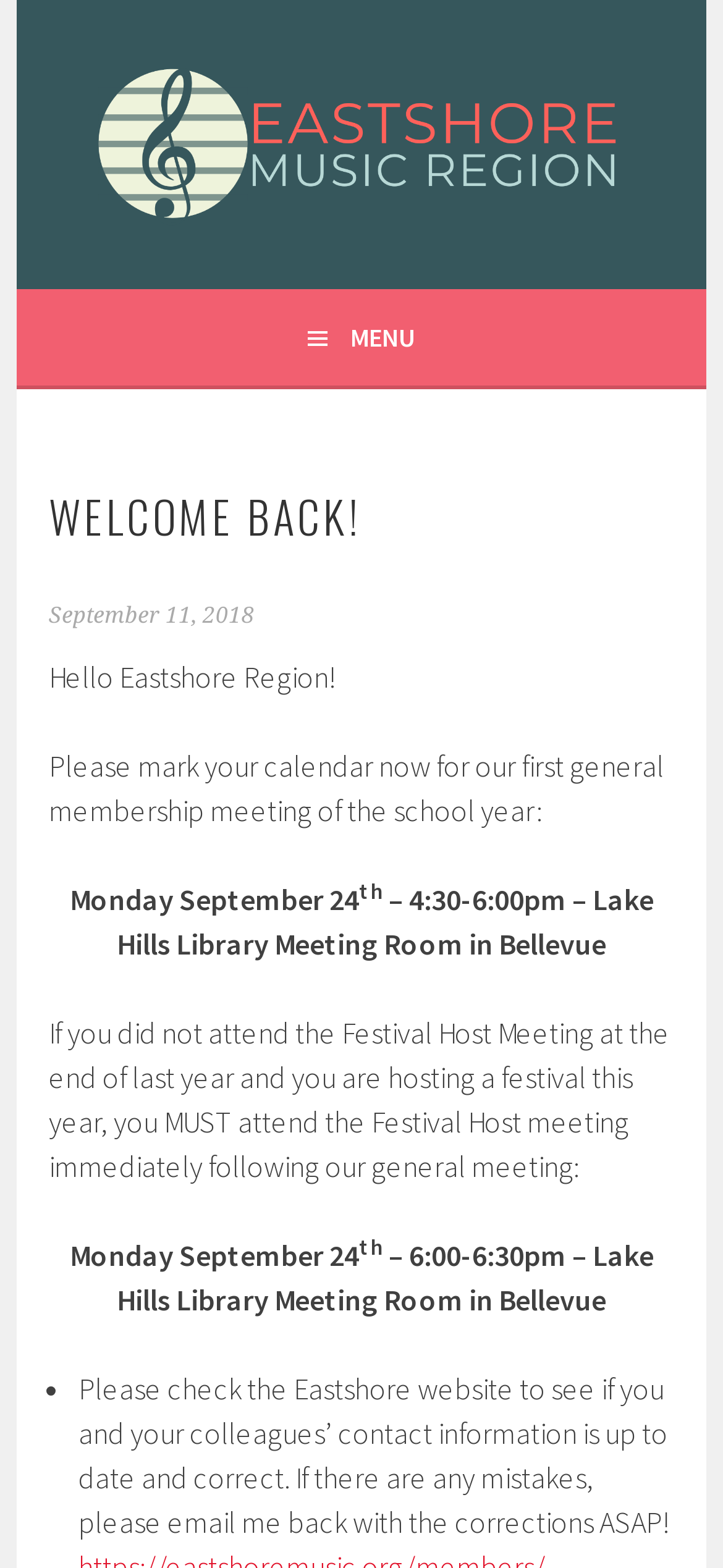Reply to the question with a brief word or phrase: What is the request regarding contact information?

Check and correct if necessary